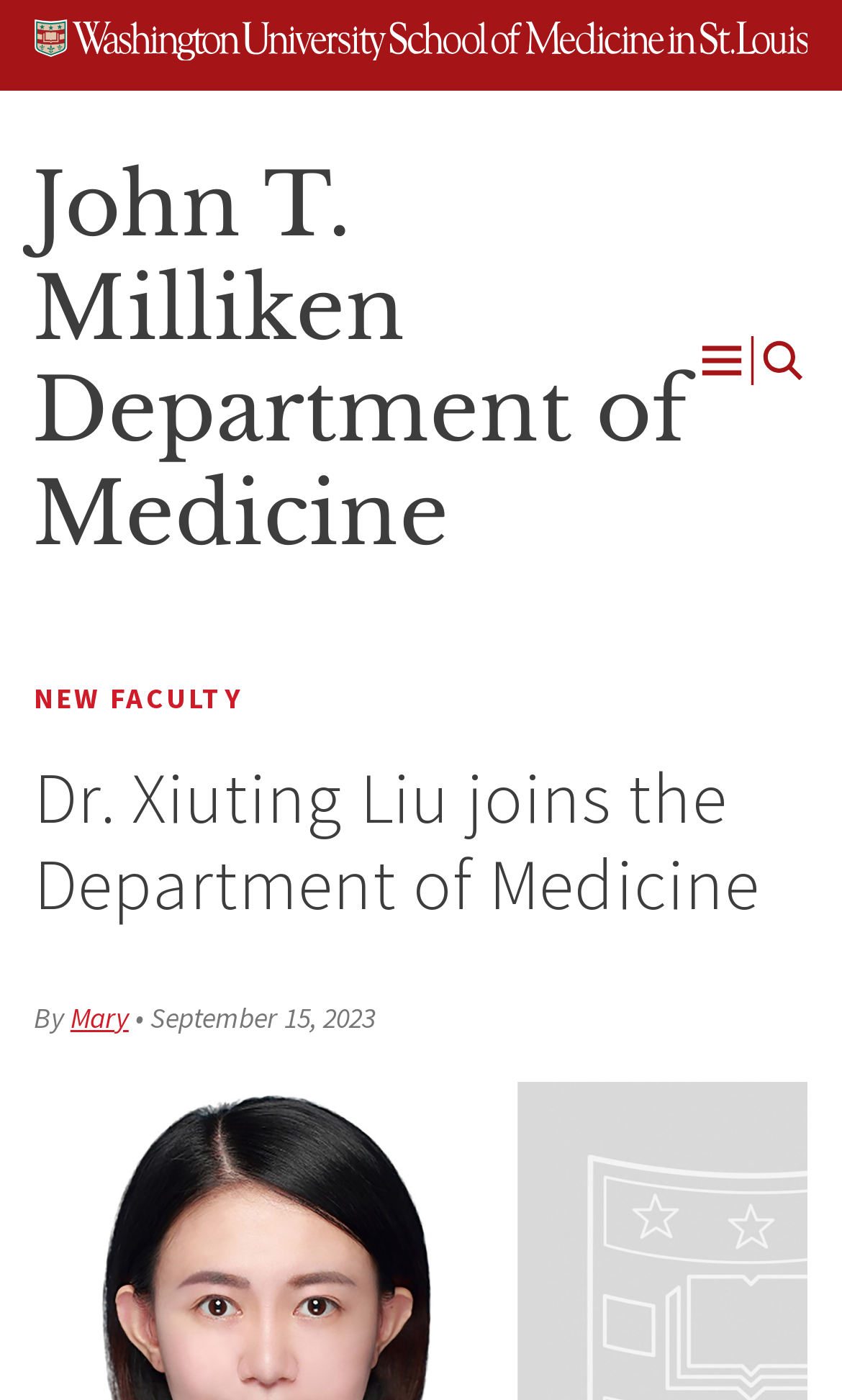Provide a thorough description of the webpage's content and layout.

The webpage is about Dr. Xiuting Liu joining the Department of Medicine in the Division of Oncology. At the top left corner, there are three "Skip to" links, allowing users to navigate to different sections of the page. Below these links, there is a large image of the Washington University School of Medicine in St. Louis, spanning almost the entire width of the page.

On the top right side, there is a link to the John T. Milliken Department of Medicine, and a button to open a menu. Next to the button, there is a small image. 

The main content of the page is divided into sections, with a header section at the top. This section contains a link to "NEW FACULTY" on the left side, and a heading that reads "Dr. Xiuting Liu joins the Department of Medicine" in the middle. Below the heading, there is a paragraph of text that starts with "By" followed by a link to the author's name, "Mary", and a timestamp indicating the publication date, "September 15, 2023".